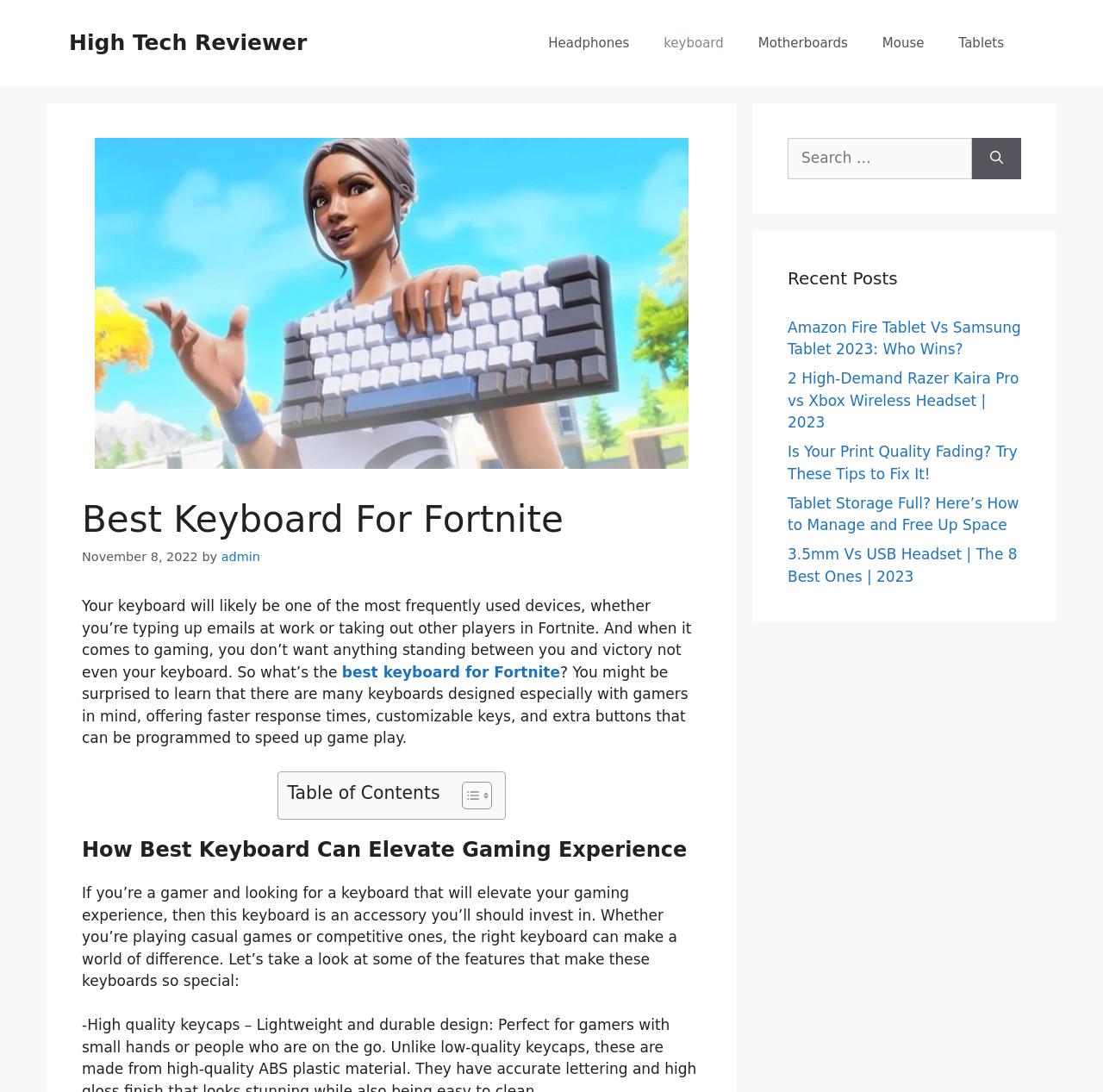Provide the bounding box coordinates for the UI element described in this sentence: "EECAAC-2014 Materials". The coordinates should be four float values between 0 and 1, i.e., [left, top, right, bottom].

None